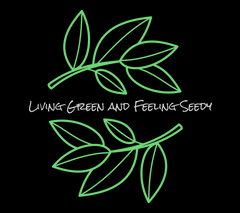Present an elaborate depiction of the scene captured in the image.

The image features a minimalist design showcasing two stylized green leaves symmetrically arranged against a black background. Above the leaves, in a playful handwritten font, the text reads "Living Green and Feeling Seedy." This design captures a fresh and vibrant aesthetic, aligning with themes of nature, gardening, and organic living. The simplicity of the illustration highlights the beauty of greenery and suggests an environmentally conscious ethos, making it an appealing visual for a brand or initiative focused on plants, gardening, or sustainable practices.